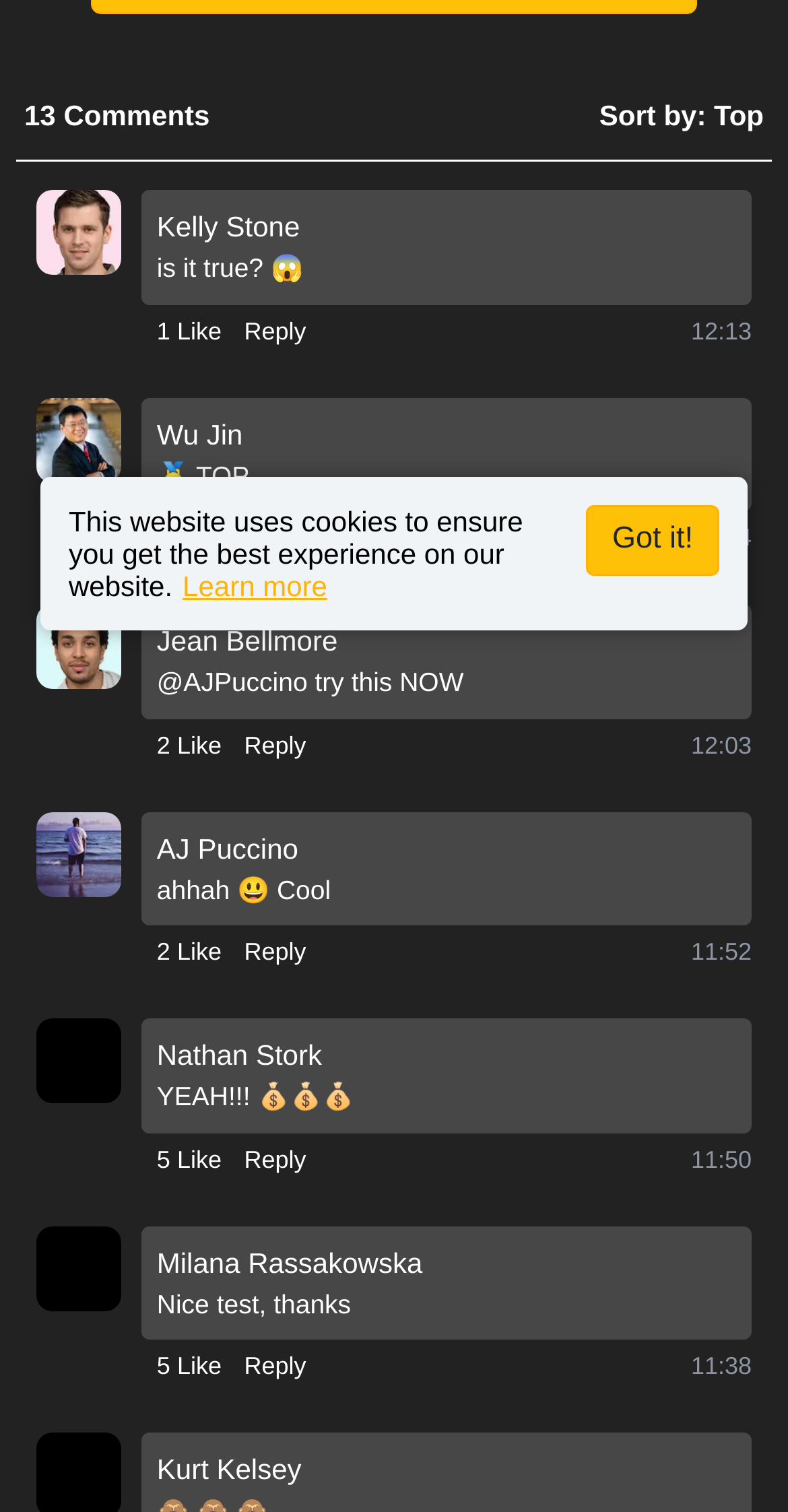Given the description "5 Like", determine the bounding box of the corresponding UI element.

[0.199, 0.754, 0.281, 0.779]